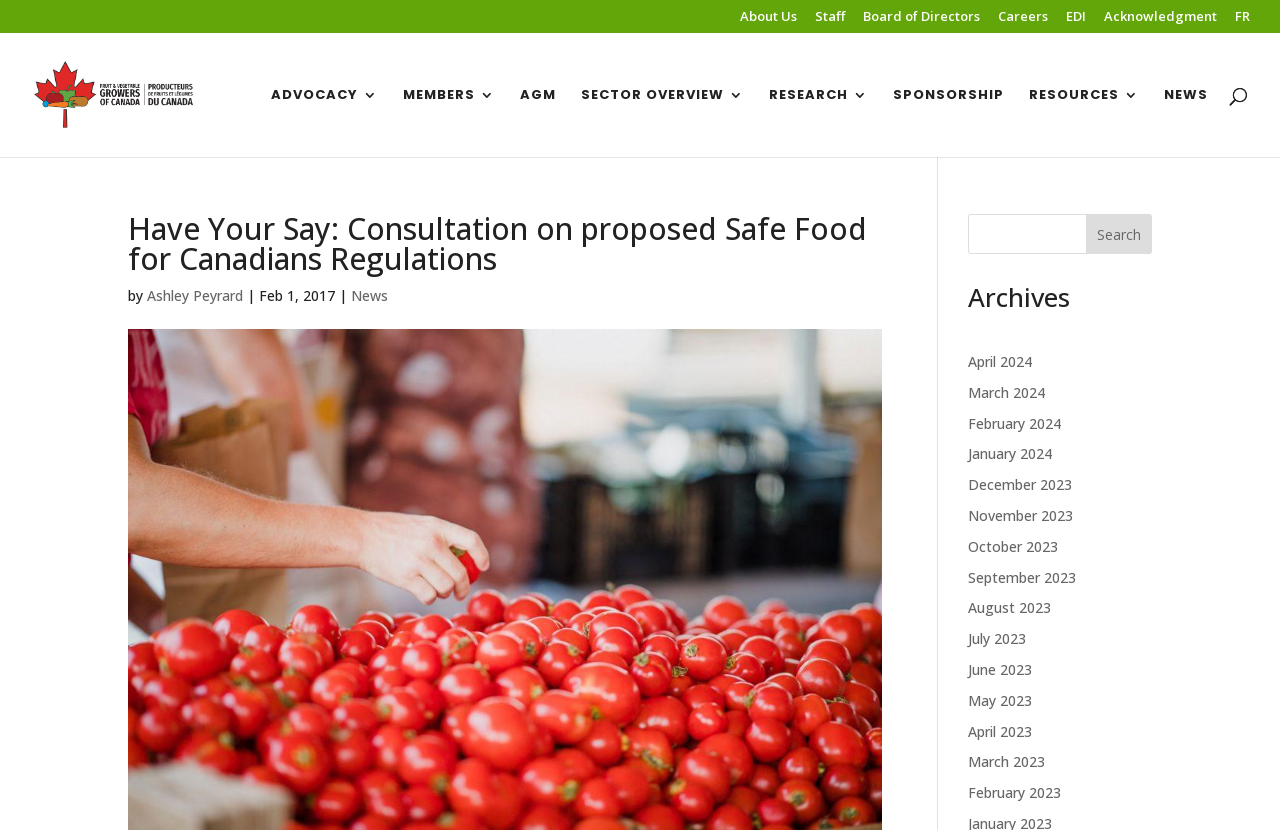Please determine the bounding box coordinates of the area that needs to be clicked to complete this task: 'Click on the FVGC link'. The coordinates must be four float numbers between 0 and 1, formatted as [left, top, right, bottom].

[0.027, 0.1, 0.185, 0.125]